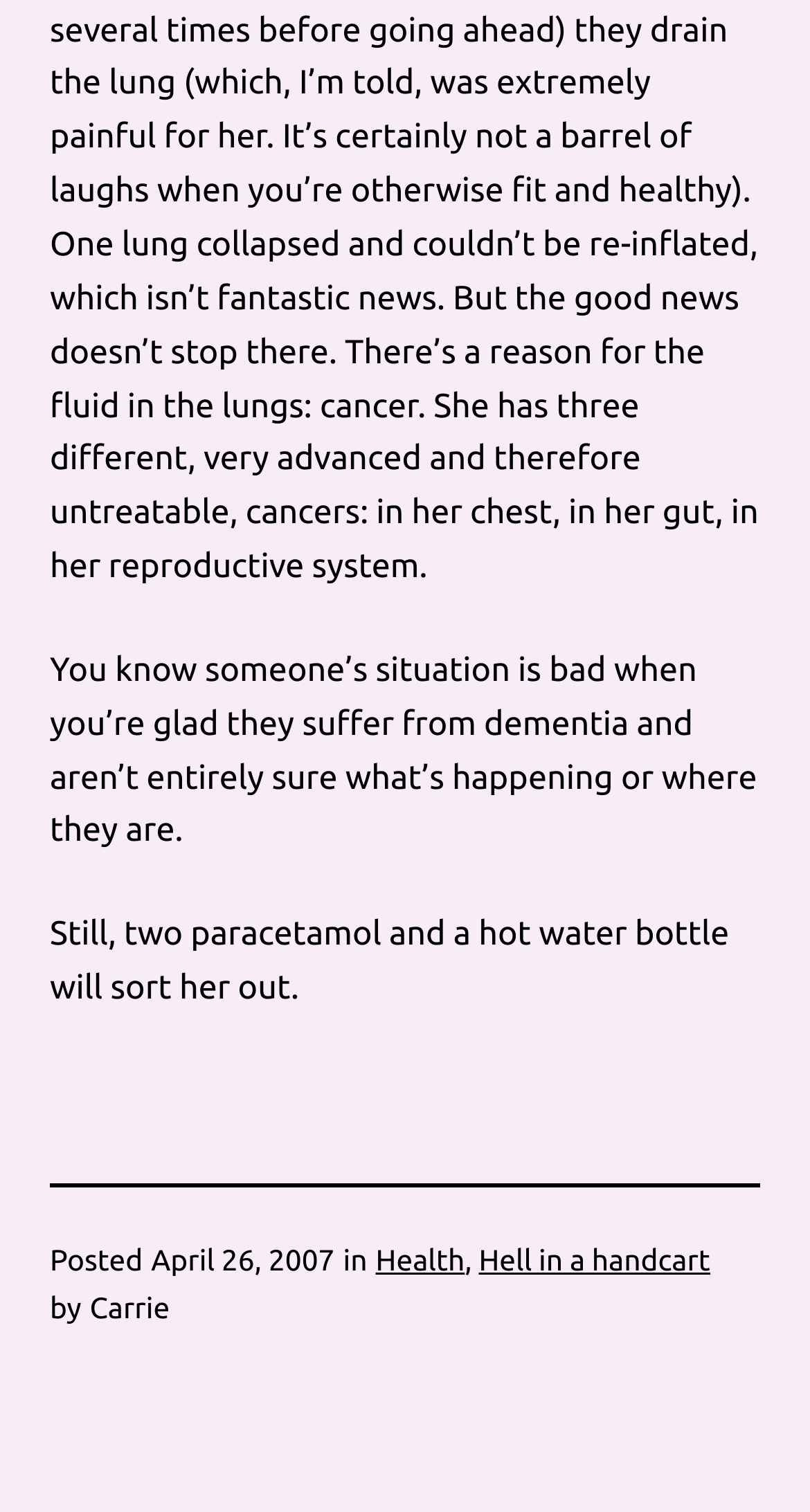What is the title of the post?
Please answer the question as detailed as possible.

I found the title of the post by looking at the link 'Hell in a handcart' at the bottom of the post, which suggests that it is the title of the post.